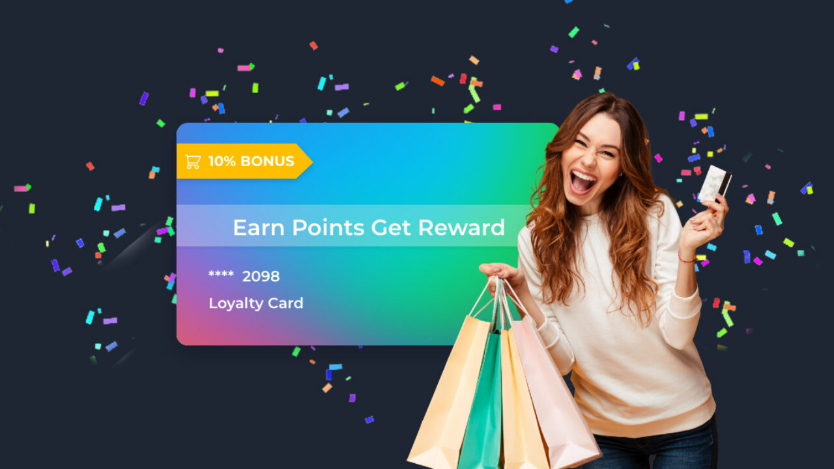Elaborate on the elements present in the image.

The image showcases a cheerful young woman holding multiple shopping bags, symbolizing a successful shopping experience. She is embodying the excitement of a loyalty program, as indicated by the colorful loyalty card she is proudly displaying in her right hand. The card features a vibrant gradient background and highlights a "10% BONUS" offer, alongside the message "Earn Points Get Reward." 

Colorful confetti is scattered in the background, enhancing the festive atmosphere of the scene, effectively capturing the joy and benefits of loyalty rewards. The image conveys the essence of customer appreciation, inviting others to engage in the program, and emphasizes the idea of receiving rewards for loyalty.